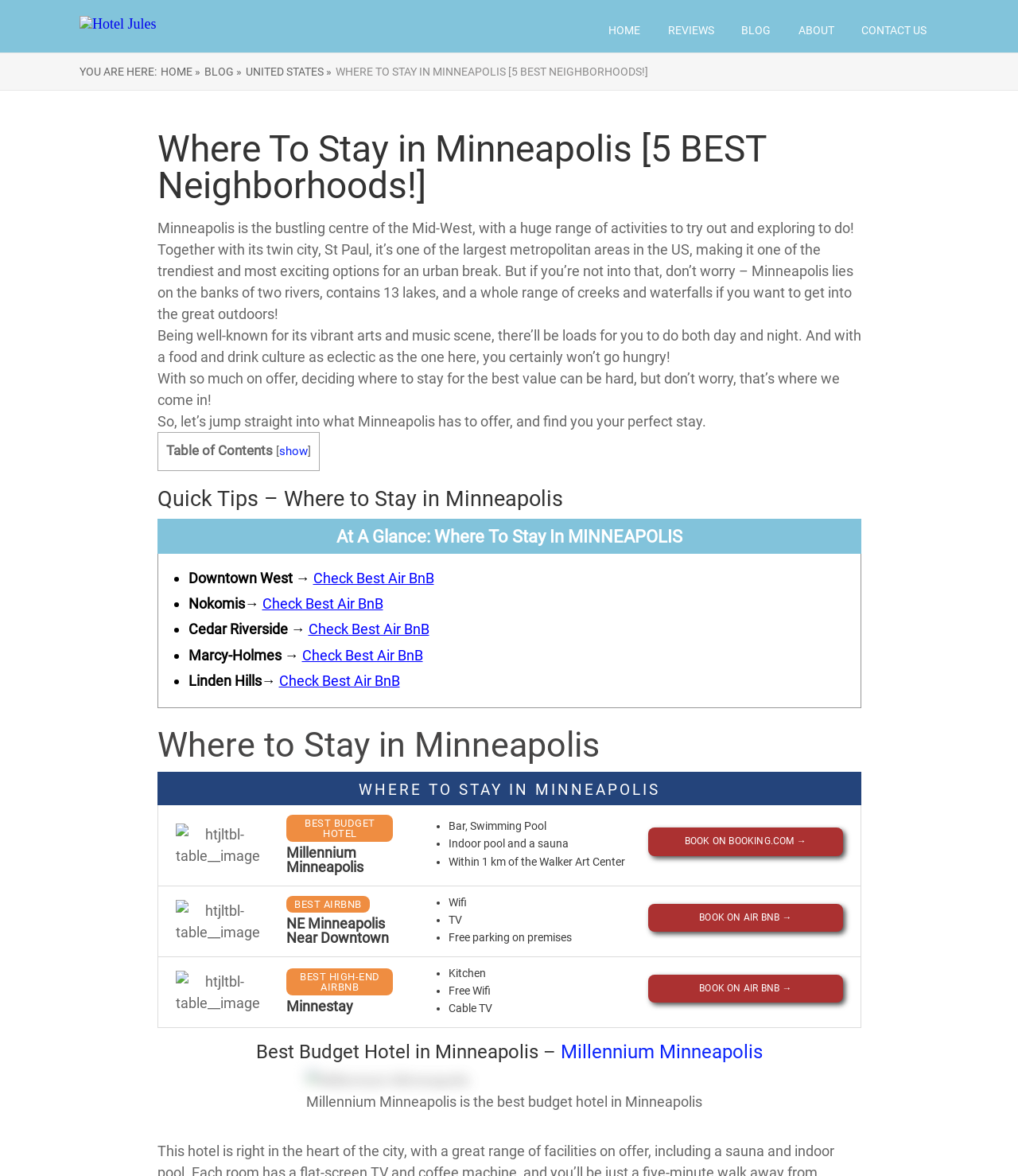What is the name of the hotel mentioned?
Using the details from the image, give an elaborate explanation to answer the question.

The webpage mentions Millennium Minneapolis as the best budget hotel, with amenities such as a bar, swimming pool, indoor pool, and a sauna, and is located within 1 km of the Walker Art Center.